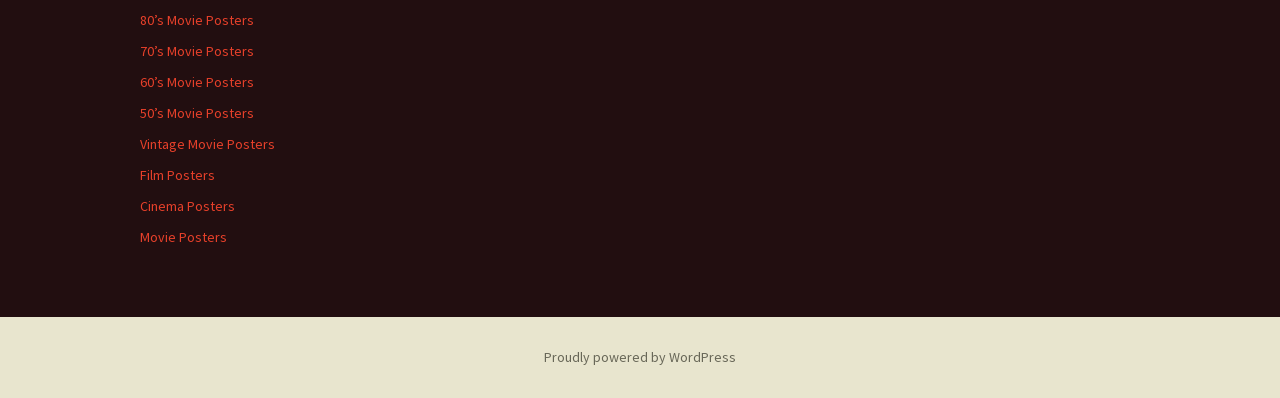Locate the coordinates of the bounding box for the clickable region that fulfills this instruction: "check cinema posters".

[0.109, 0.495, 0.184, 0.54]